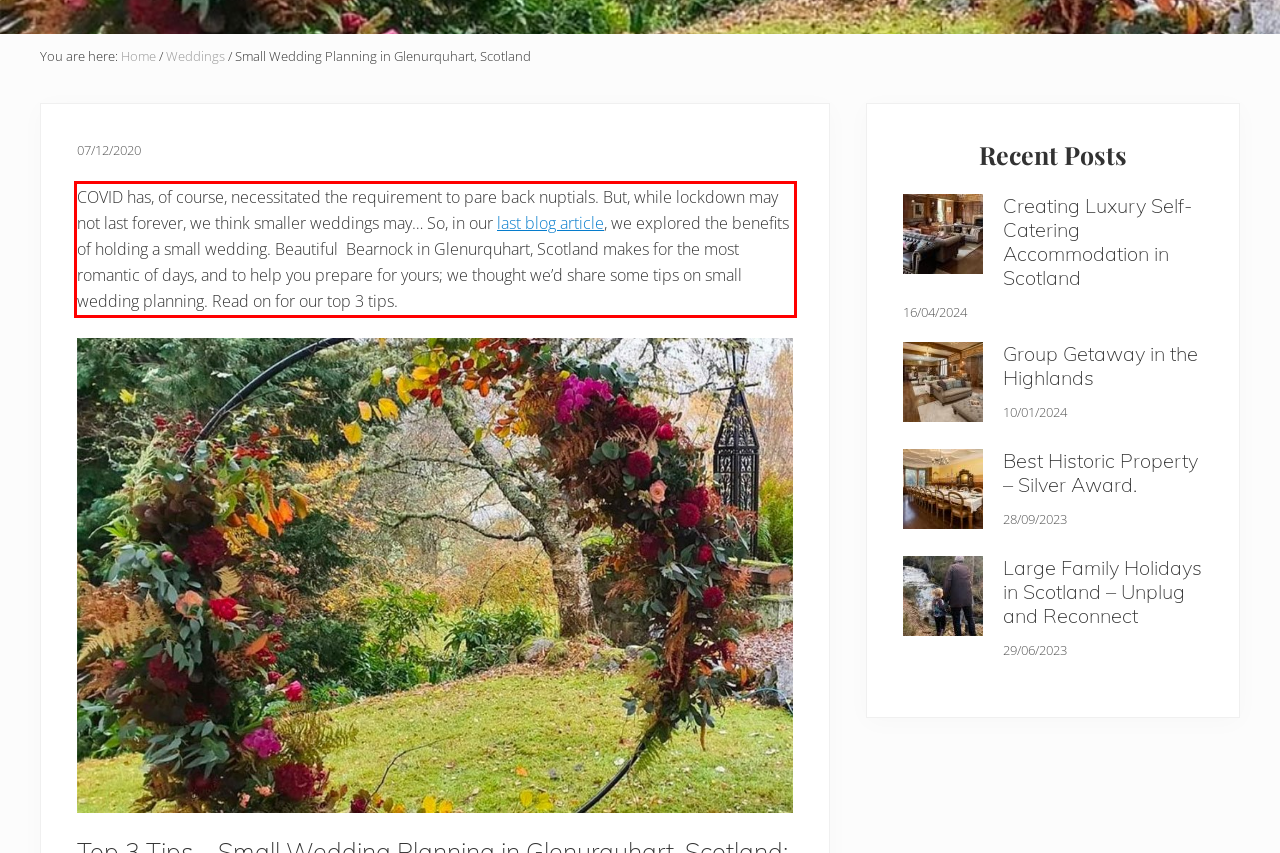Inspect the webpage screenshot that has a red bounding box and use OCR technology to read and display the text inside the red bounding box.

COVID has, of course, necessitated the requirement to pare back nuptials. But, while lockdown may not last forever, we think smaller weddings may… So, in our last blog article, we explored the benefits of holding a small wedding. Beautiful Bearnock in Glenurquhart, Scotland makes for the most romantic of days, and to help you prepare for yours; we thought we’d share some tips on small wedding planning. Read on for our top 3 tips.